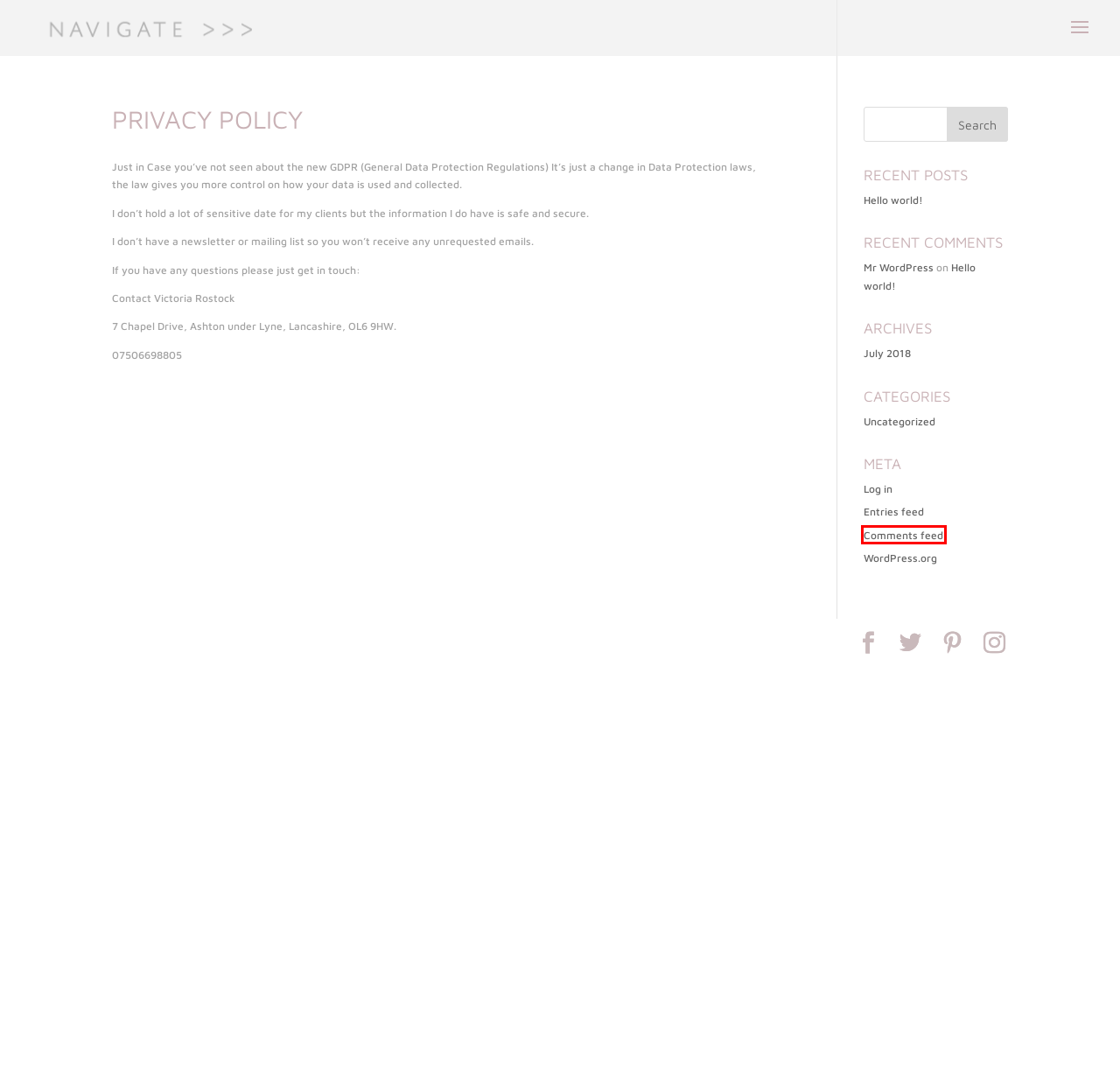Given a webpage screenshot featuring a red rectangle around a UI element, please determine the best description for the new webpage that appears after the element within the bounding box is clicked. The options are:
A. Hello world! | Victoria Rostock Design
B. Comments for Victoria Rostock Design
C. Uncategorized | Victoria Rostock Design
D. Victoria Rostock Design
E. Victoria Rostock Design | Graphic Design & Photography
F. Log In ‹ Victoria Rostock Design — WordPress
G. Blog Tool, Publishing Platform, and CMS – WordPress.org
H. Archives | Victoria Rostock Design

B